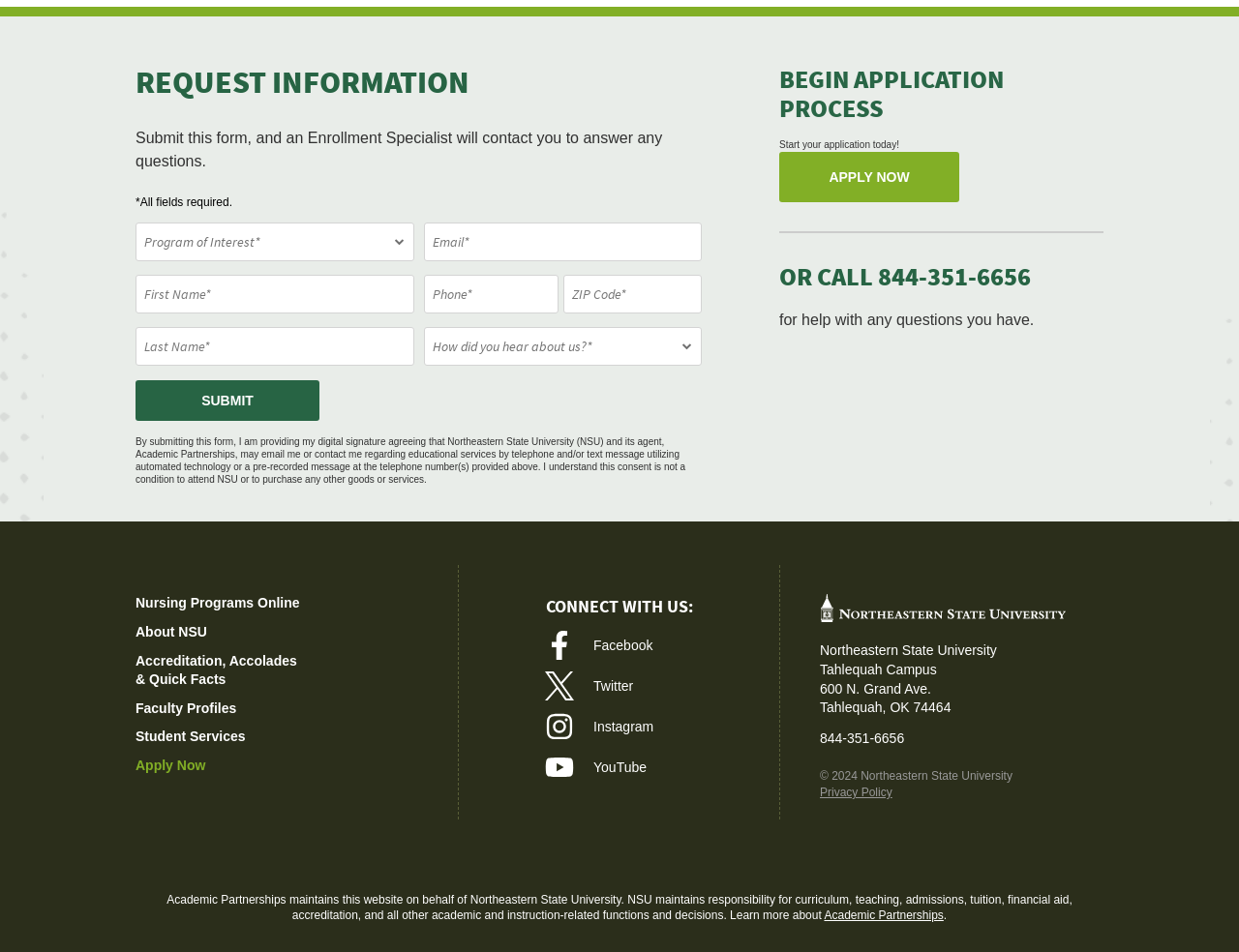What is the phone number to call for help with questions?
Examine the screenshot and reply with a single word or phrase.

844-351-6656